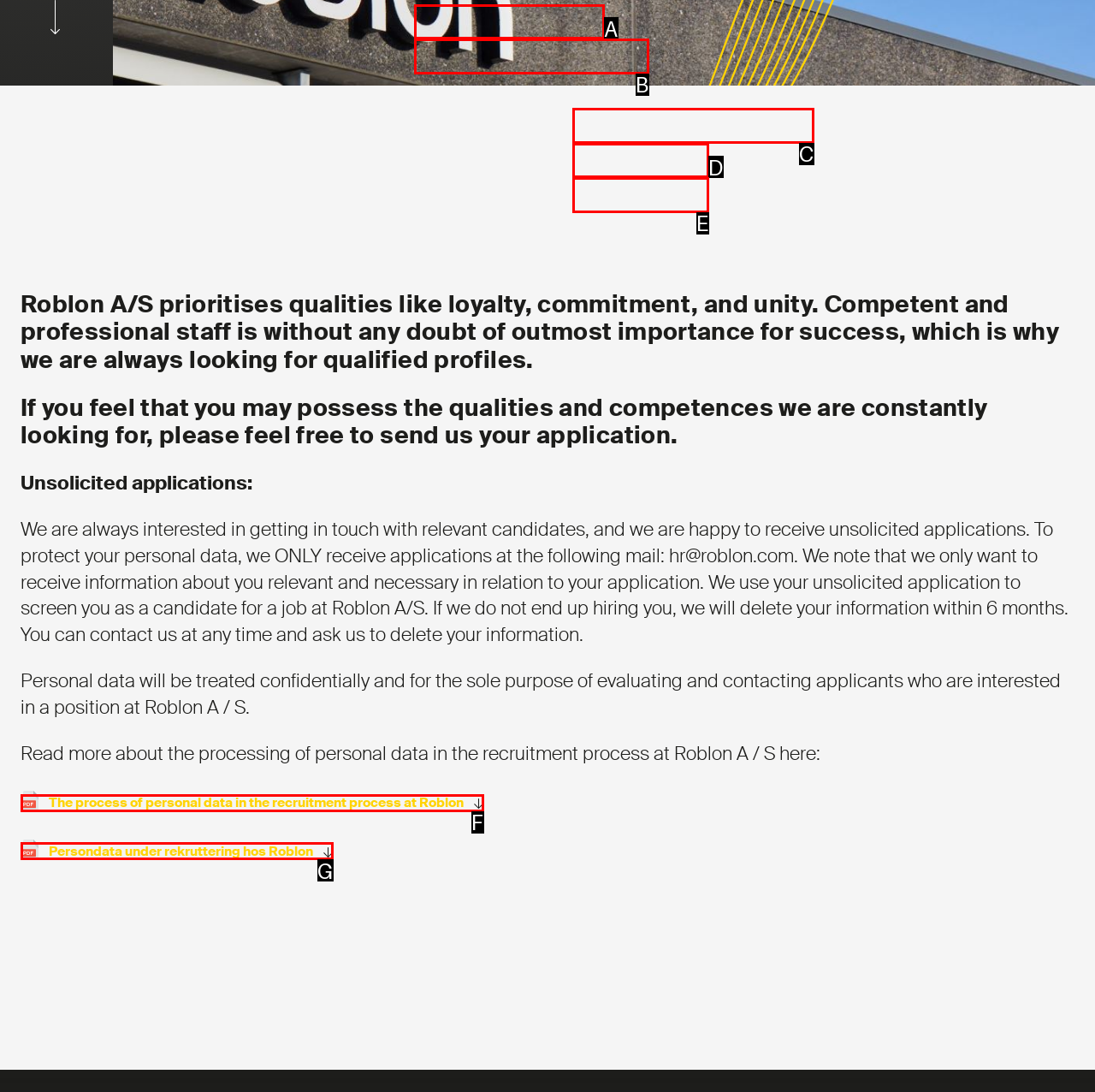Tell me which one HTML element best matches the description: Persondata under rekruttering hos Roblon
Answer with the option's letter from the given choices directly.

G